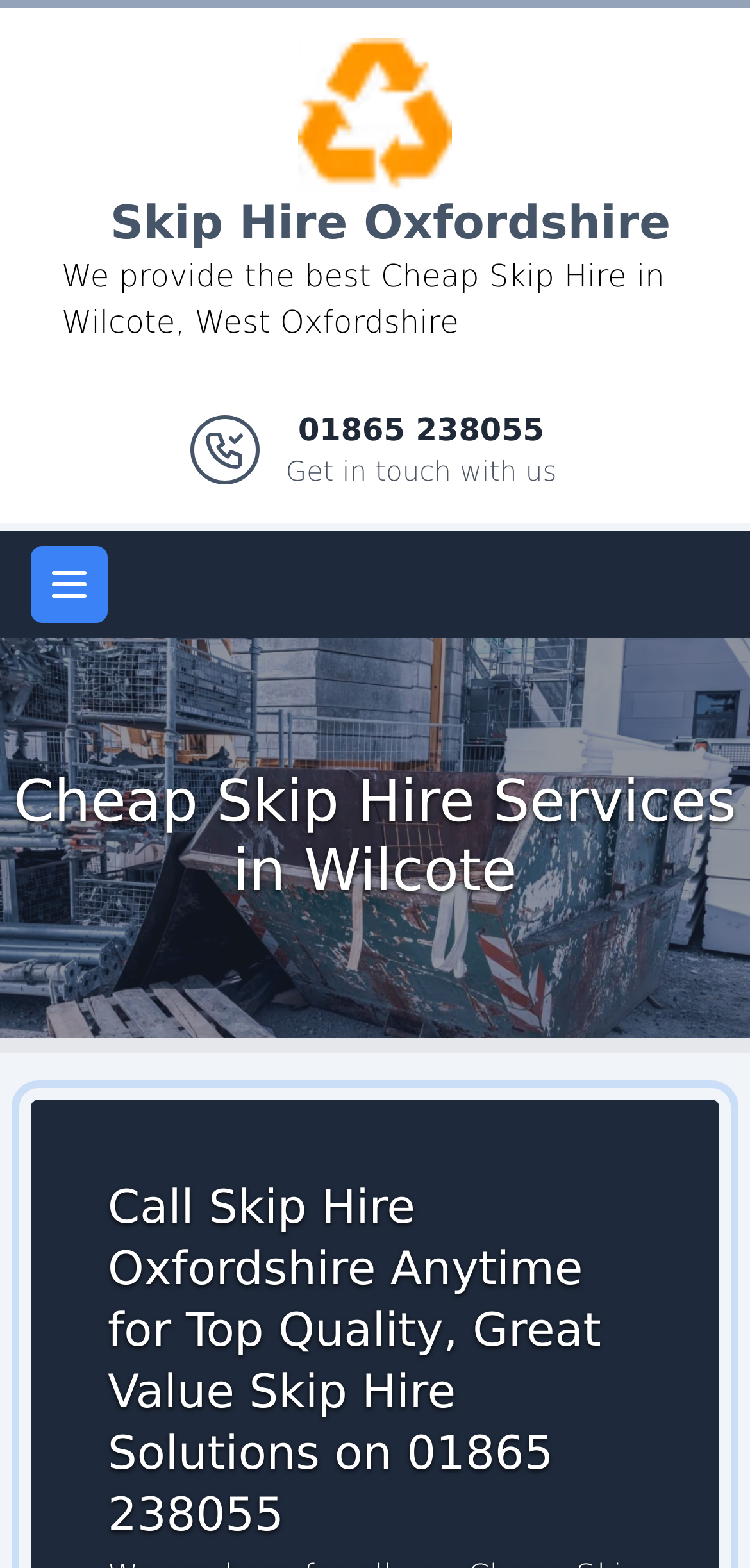Given the element description "Open main menu", identify the bounding box of the corresponding UI element.

[0.041, 0.348, 0.144, 0.397]